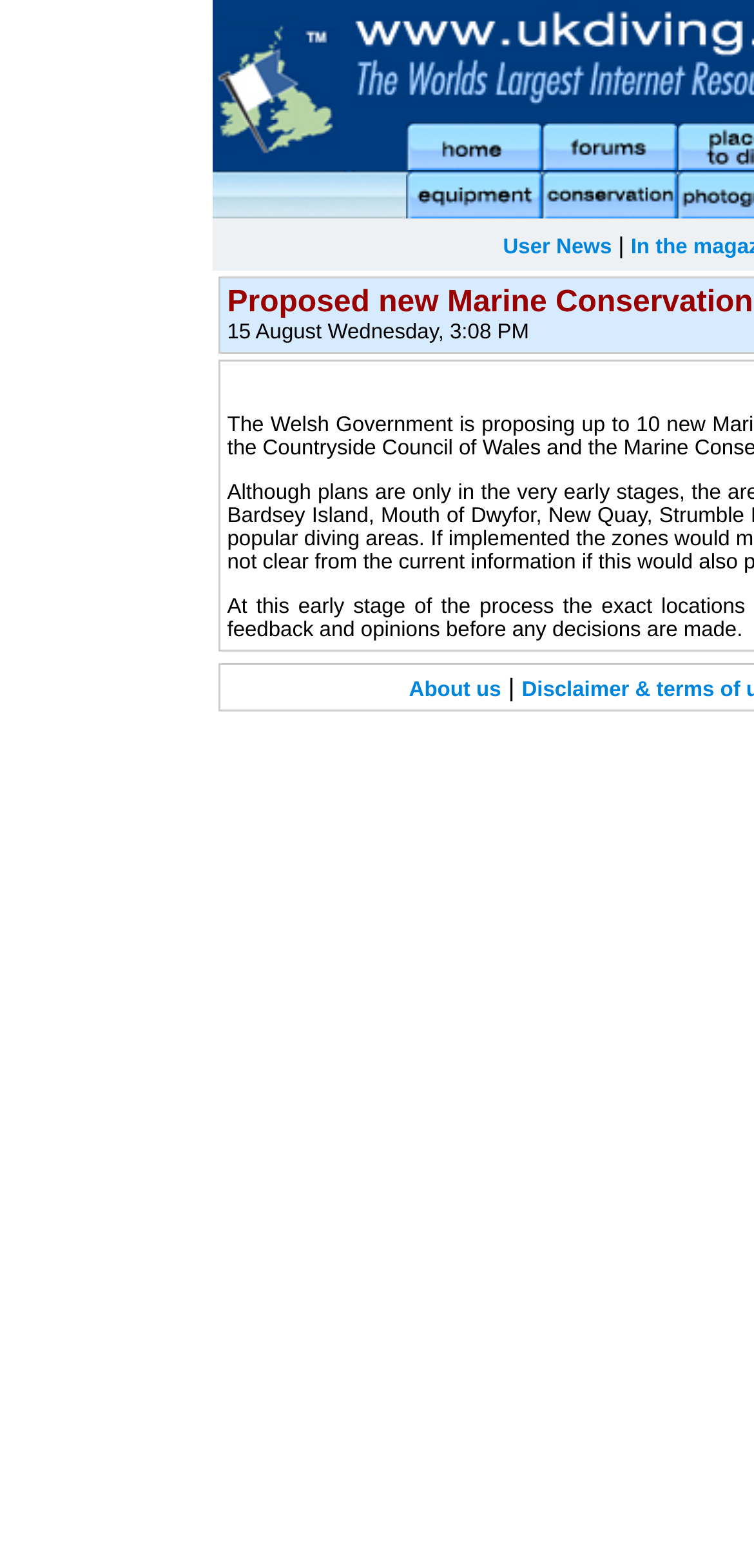How many links are there in the top section? Based on the image, give a response in one word or a short phrase.

4